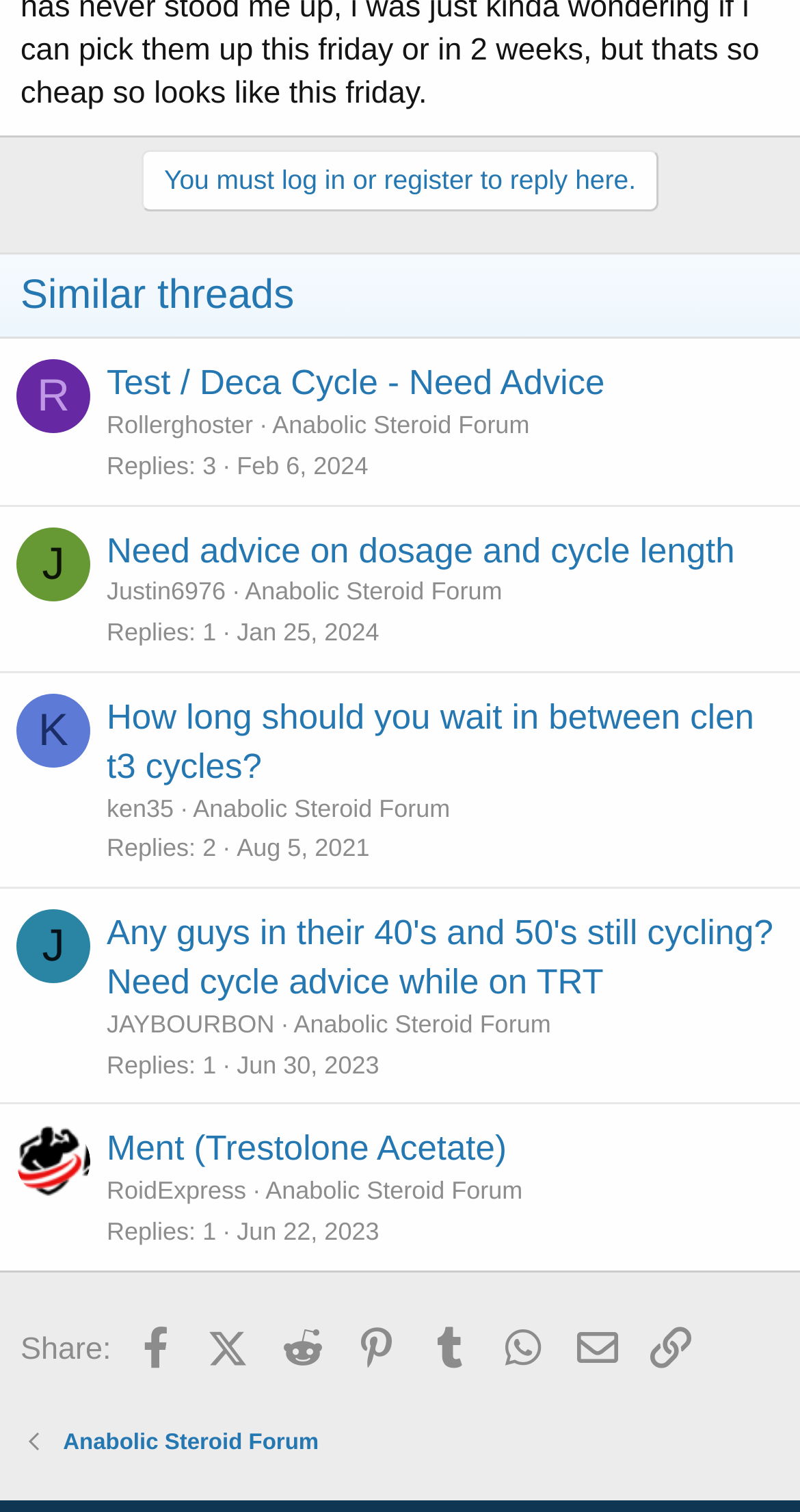What is the username of the author of the first thread?
From the image, respond with a single word or phrase.

Rollerghoster